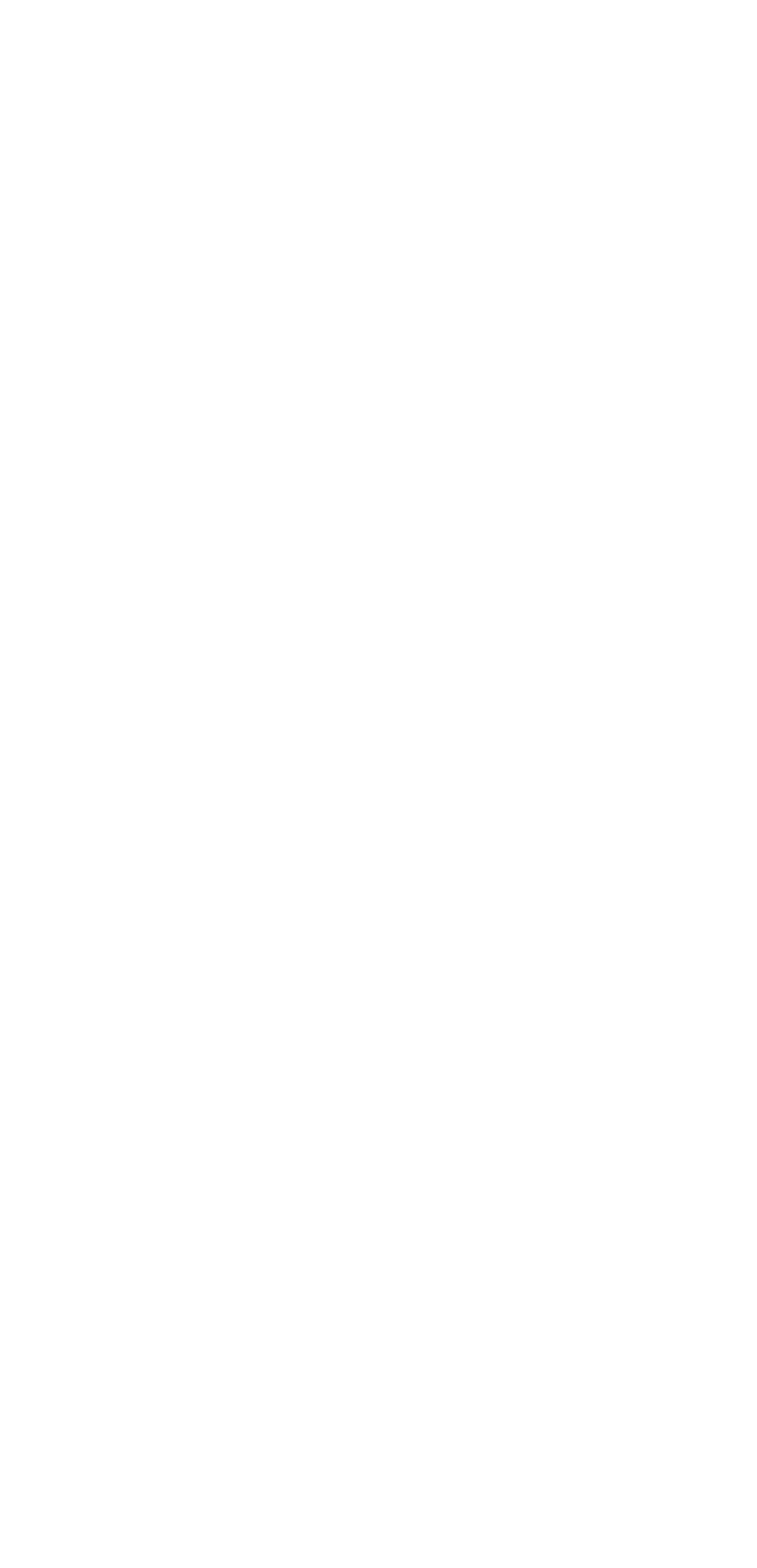What is the phone number of the organization?
Please craft a detailed and exhaustive response to the question.

I found the answer by looking at the link element with the text '615.377.3825' which is located near the bottom of the page.